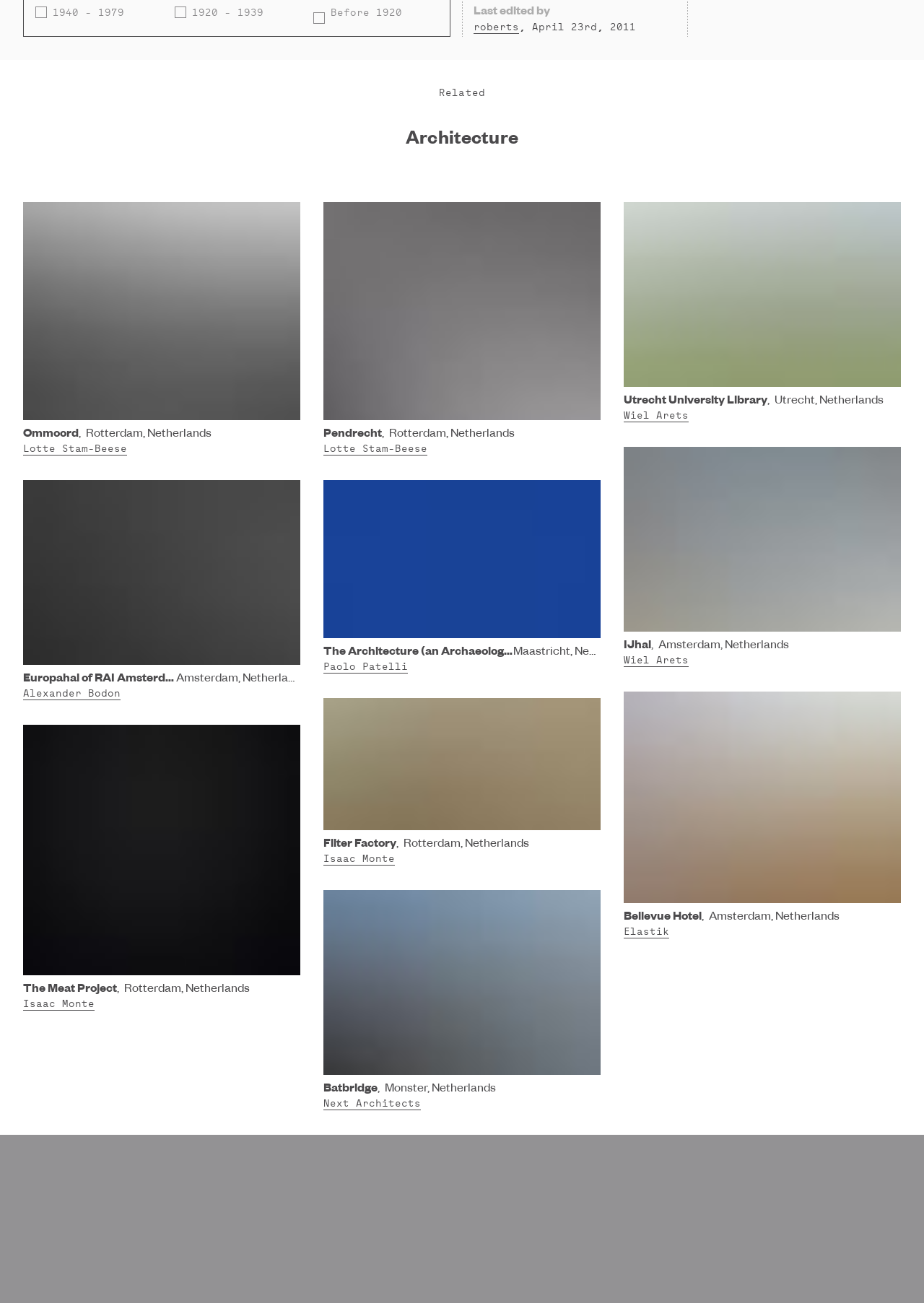Identify the bounding box coordinates of the part that should be clicked to carry out this instruction: "view the article about The Meat Project, Rotterdam, Netherlands".

[0.025, 0.755, 0.32, 0.766]